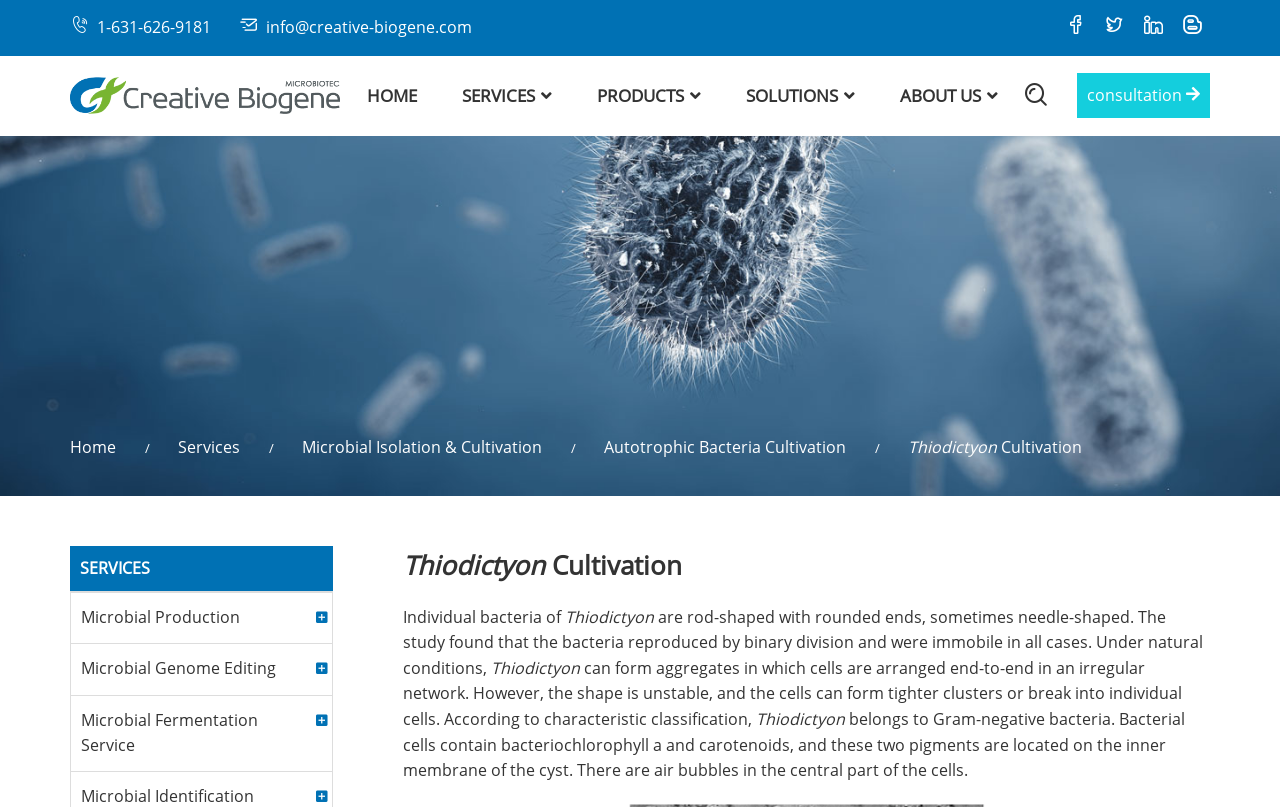Locate the bounding box coordinates of the element that should be clicked to execute the following instruction: "Go to the home page".

[0.287, 0.104, 0.326, 0.132]